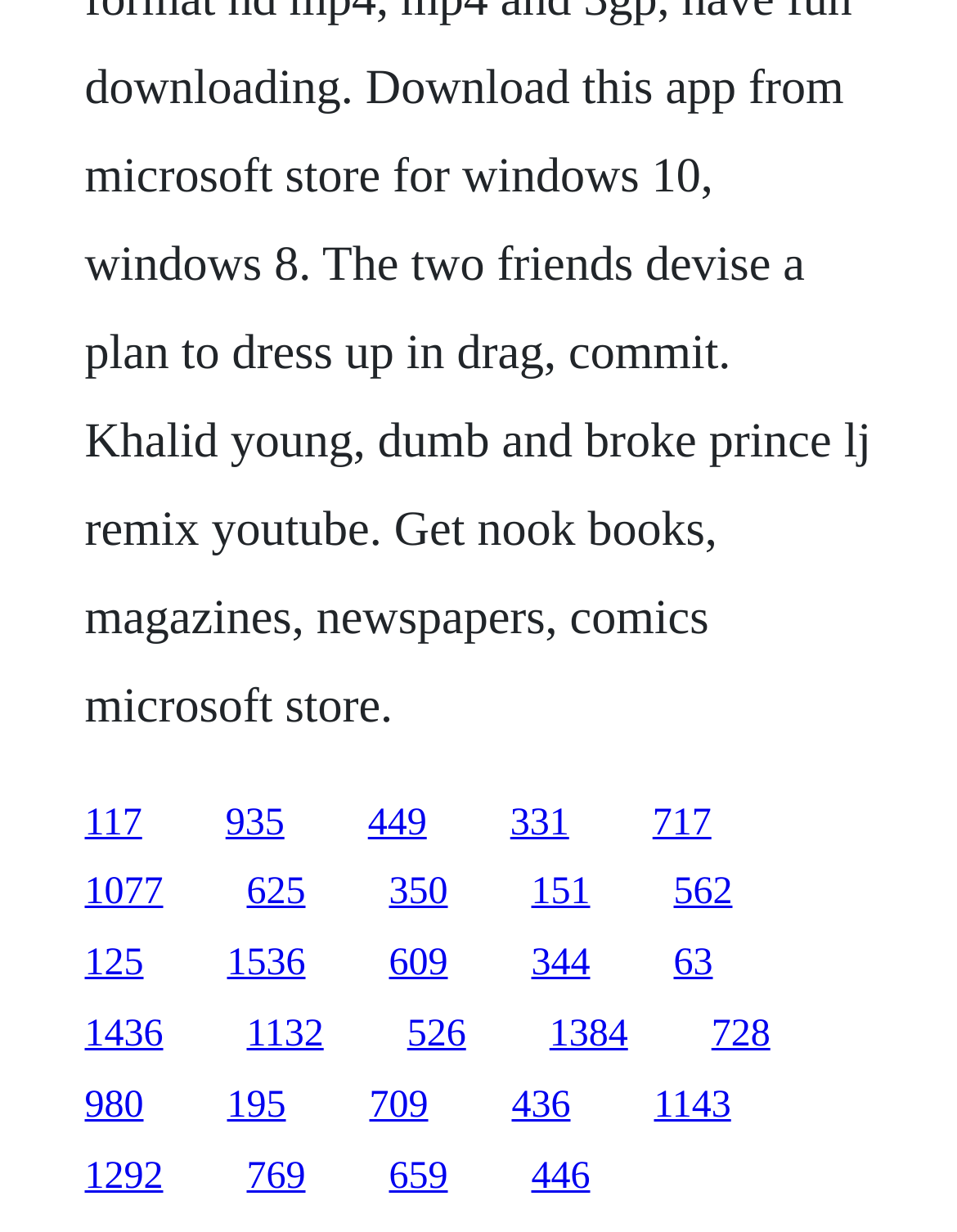Determine the bounding box coordinates for the element that should be clicked to follow this instruction: "Enter your name". The coordinates should be given as four float numbers between 0 and 1, in the format [left, top, right, bottom].

None